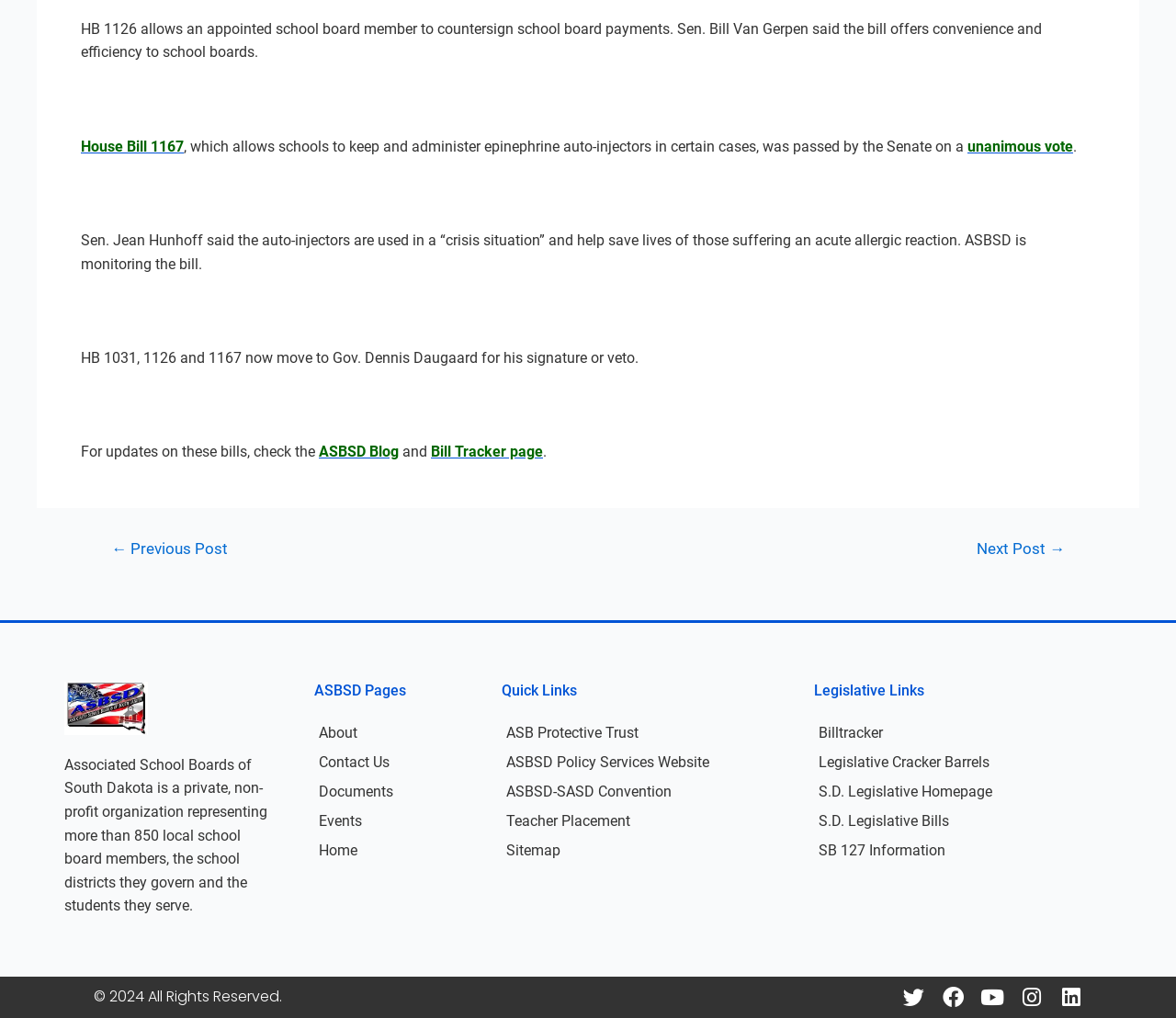Identify the bounding box coordinates for the region of the element that should be clicked to carry out the instruction: "Follow ASBSD on Twitter". The bounding box coordinates should be four float numbers between 0 and 1, i.e., [left, top, right, bottom].

[0.768, 0.969, 0.786, 0.99]